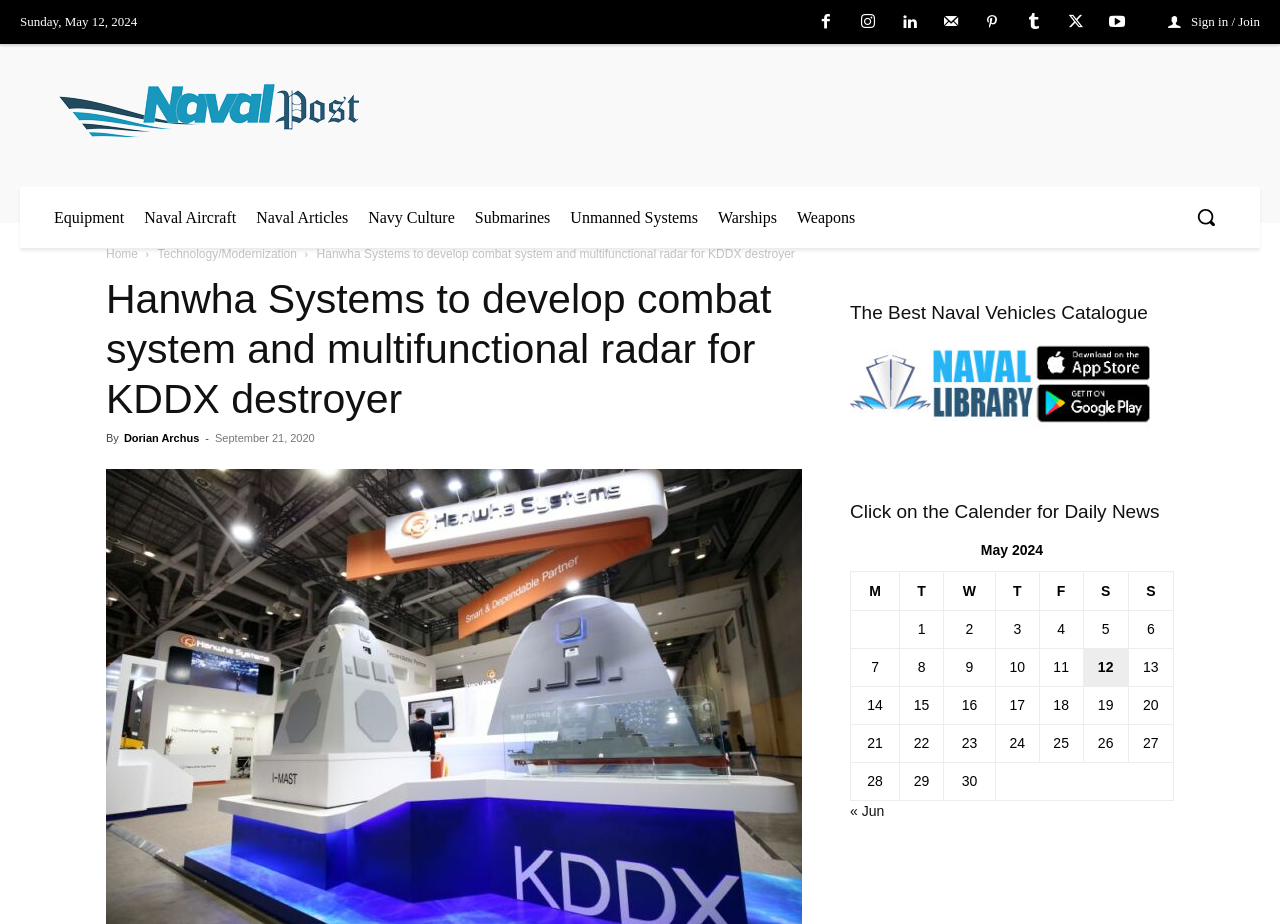Can you give a detailed response to the following question using the information from the image? How many columns are there in the calendar table?

I analyzed the table element and its child elements, and found that there are 7 column headers, which are 'M', 'T', 'W', 'T', 'F', 'S', and 'S', indicating that there are 7 columns in the calendar table.